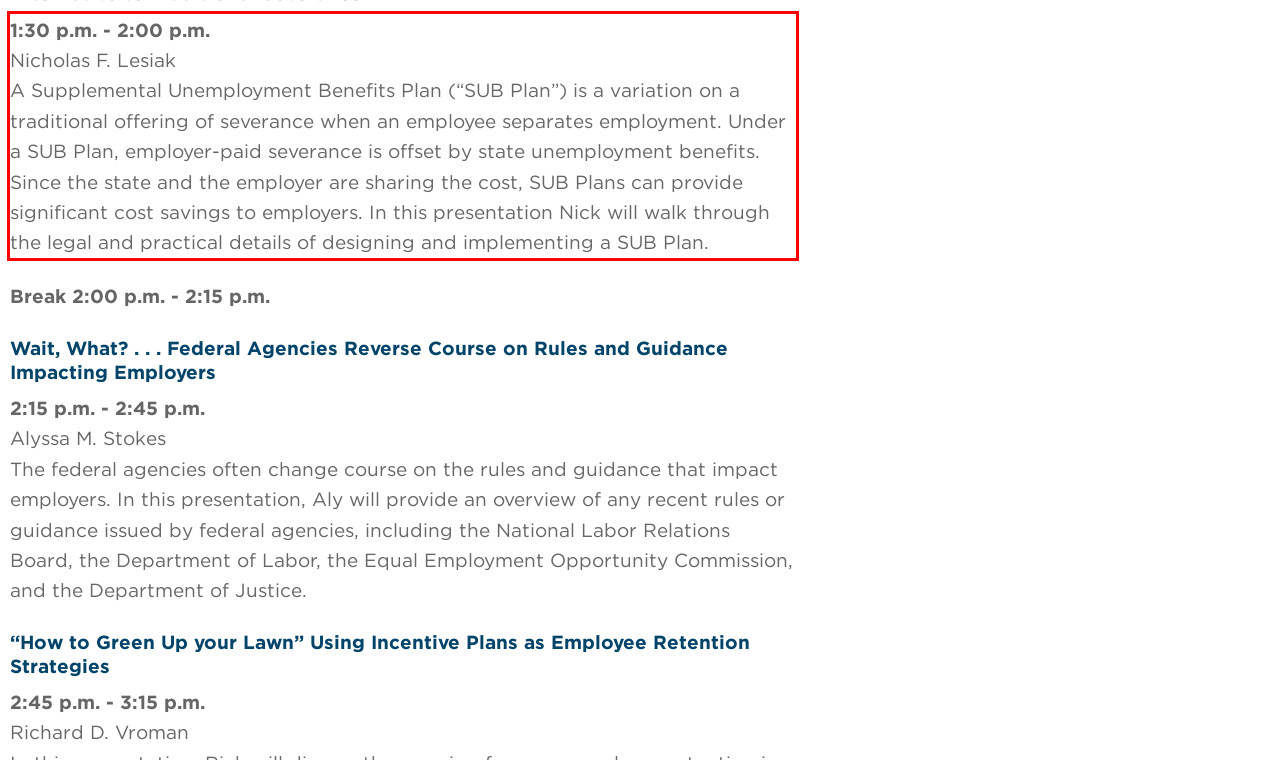Examine the webpage screenshot, find the red bounding box, and extract the text content within this marked area.

1:30 p.m. - 2:00 p.m. Nicholas F. Lesiak A Supplemental Unemployment Benefits Plan (“SUB Plan”) is a variation on a traditional offering of severance when an employee separates employment. Under a SUB Plan, employer-paid severance is offset by state unemployment benefits. Since the state and the employer are sharing the cost, SUB Plans can provide significant cost savings to employers. In this presentation Nick will walk through the legal and practical details of designing and implementing a SUB Plan.